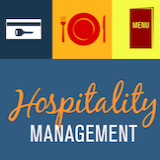Reply to the question below using a single word or brief phrase:
What does the keycard symbolize?

Lodging and accommodations